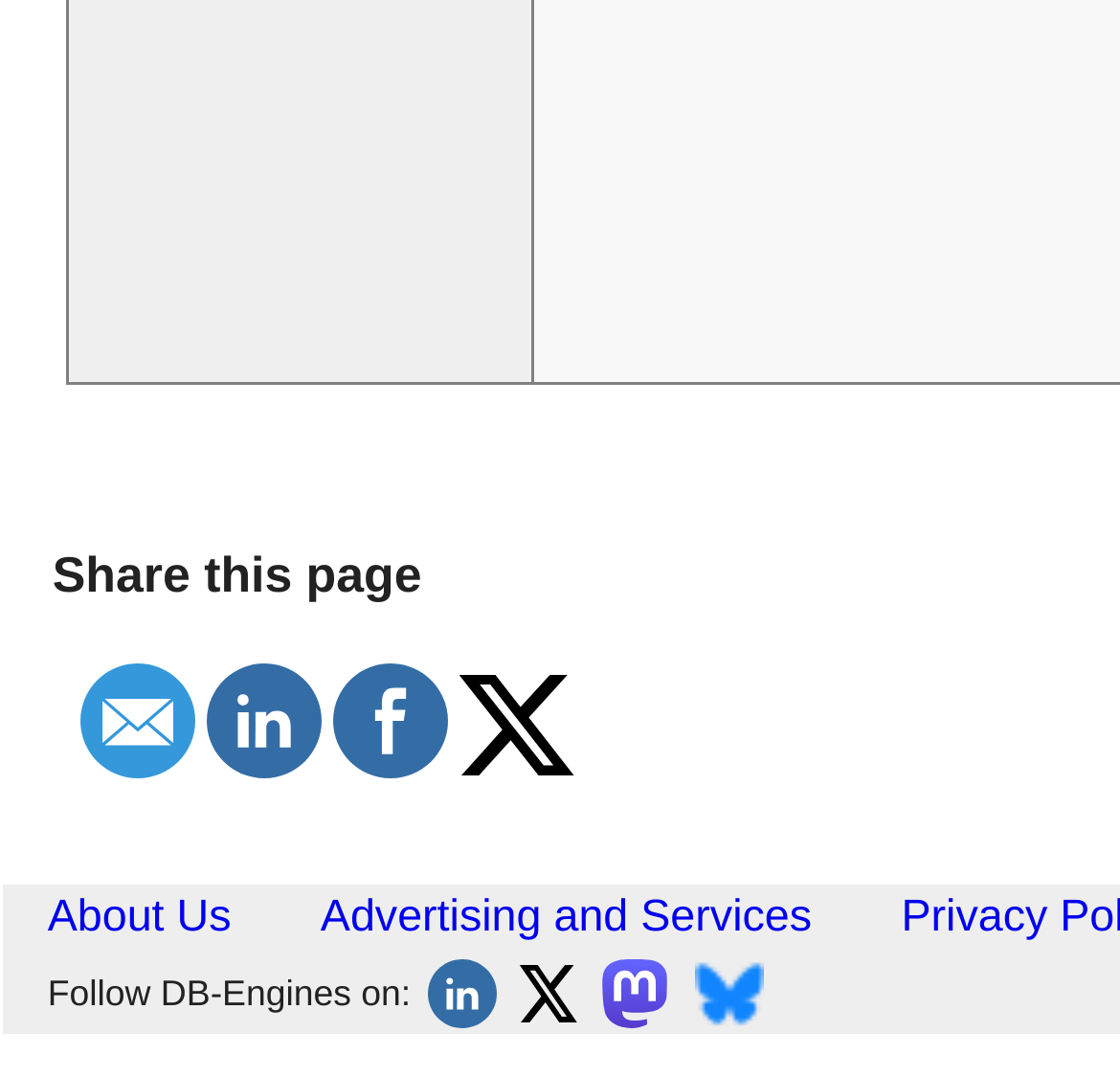Answer the following in one word or a short phrase: 
How many social media platforms are available for sharing?

4